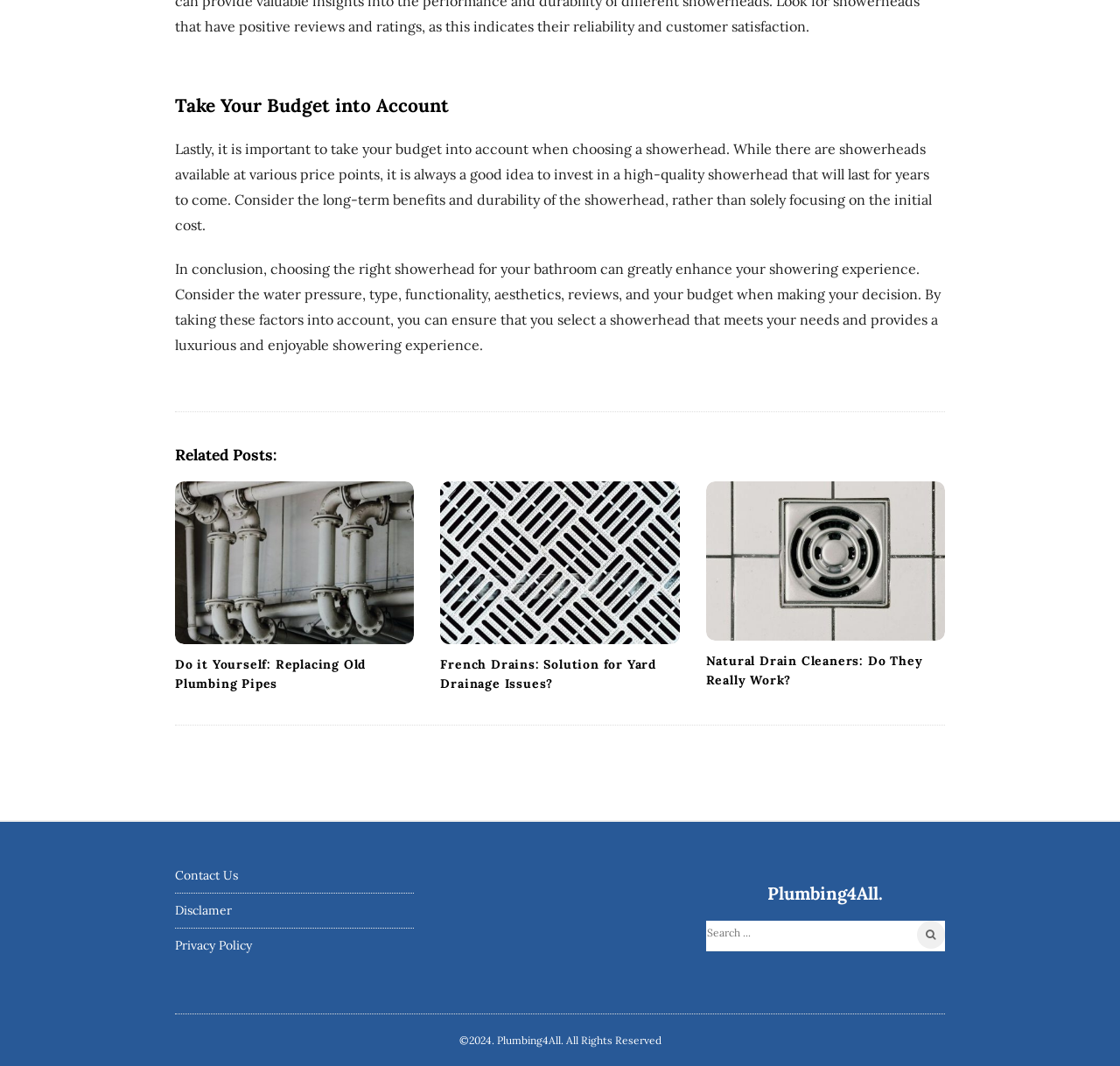What is the name of the website?
Examine the image and give a concise answer in one word or a short phrase.

Plumbing4All